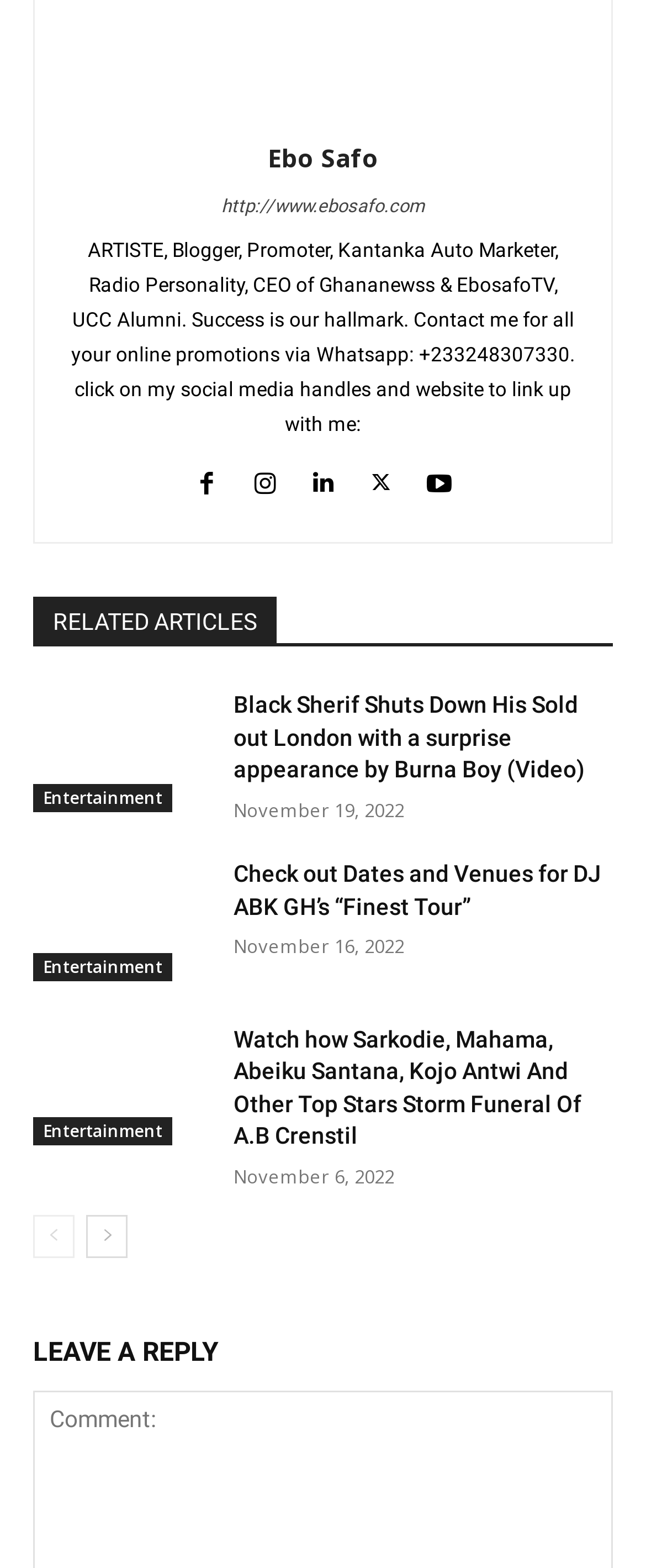Locate the bounding box coordinates of the area to click to fulfill this instruction: "Go to the previous page". The bounding box should be presented as four float numbers between 0 and 1, in the order [left, top, right, bottom].

[0.051, 0.775, 0.115, 0.802]